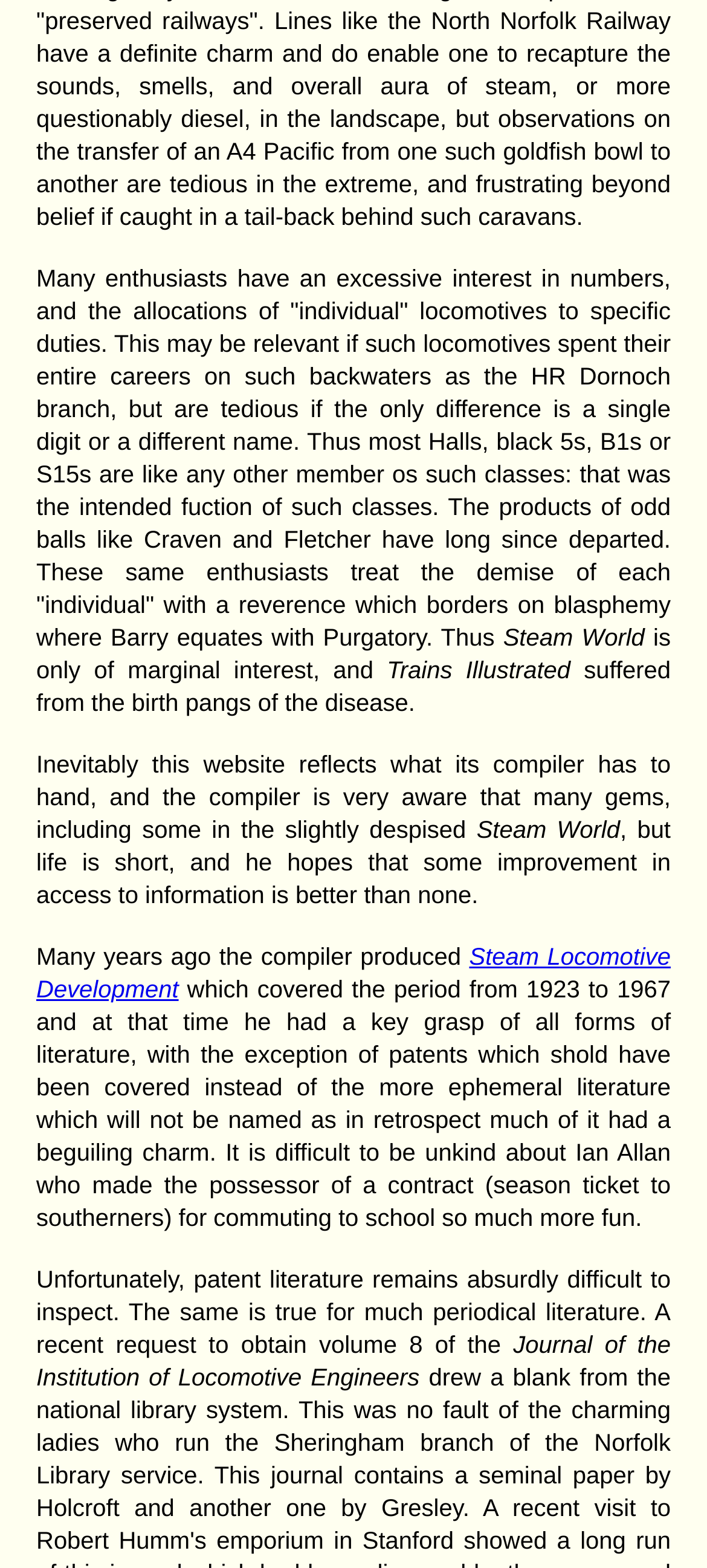Refer to the element description Steam Locomotive Development and identify the corresponding bounding box in the screenshot. Format the coordinates as (top-left x, top-left y, bottom-right x, bottom-right y) with values in the range of 0 to 1.

[0.051, 0.601, 0.949, 0.639]